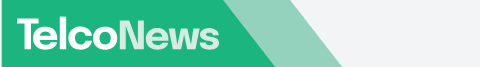What is the font color of the text 'TelcoNews'?
Give a comprehensive and detailed explanation for the question.

According to the caption, the text 'TelcoNews' is styled in a bold, white font, which stands out against the vibrant green backdrop, implying that the font color of the text is white.